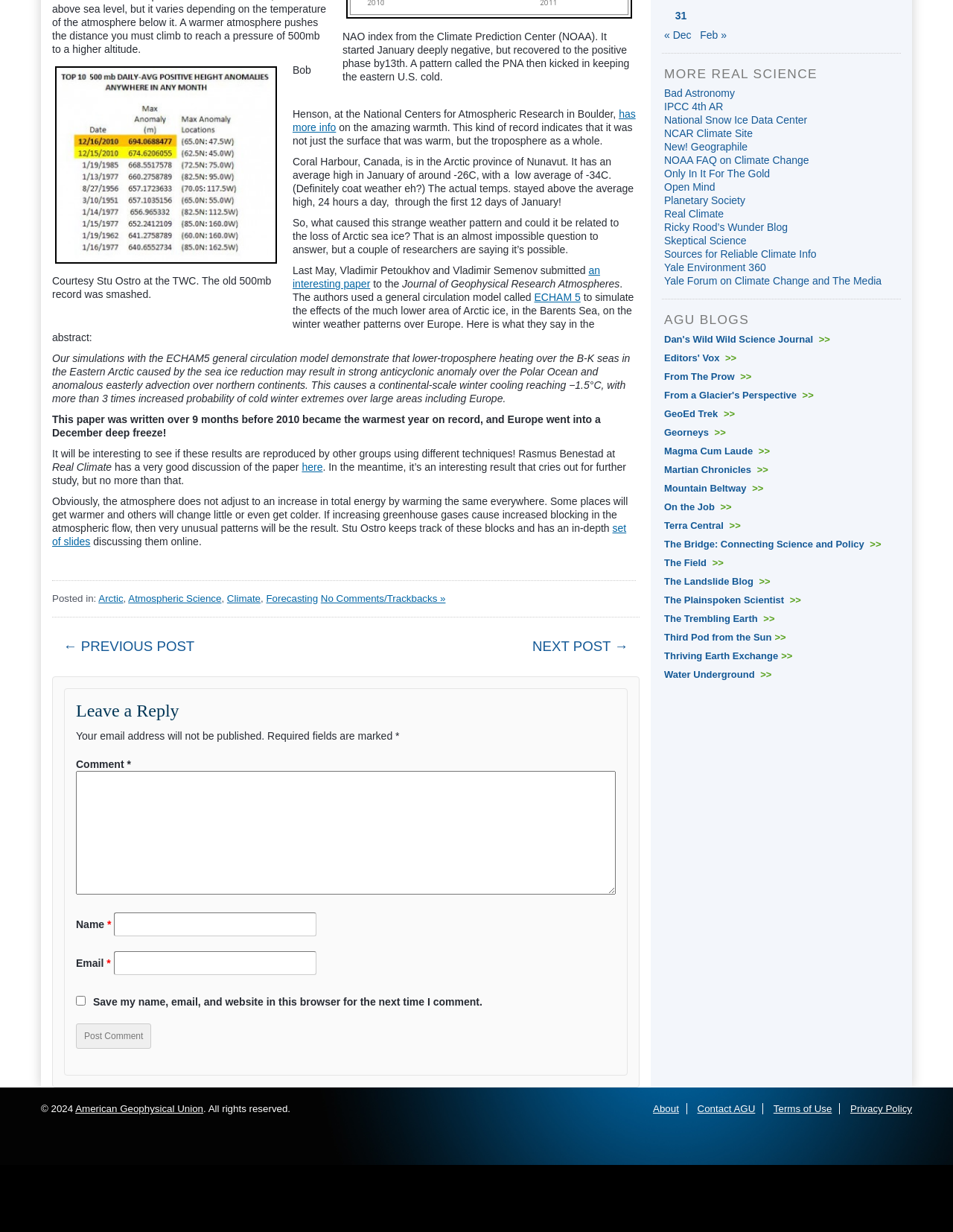Answer the question using only a single word or phrase: 
What is the name of the research paper mentioned?

ECHAM 5